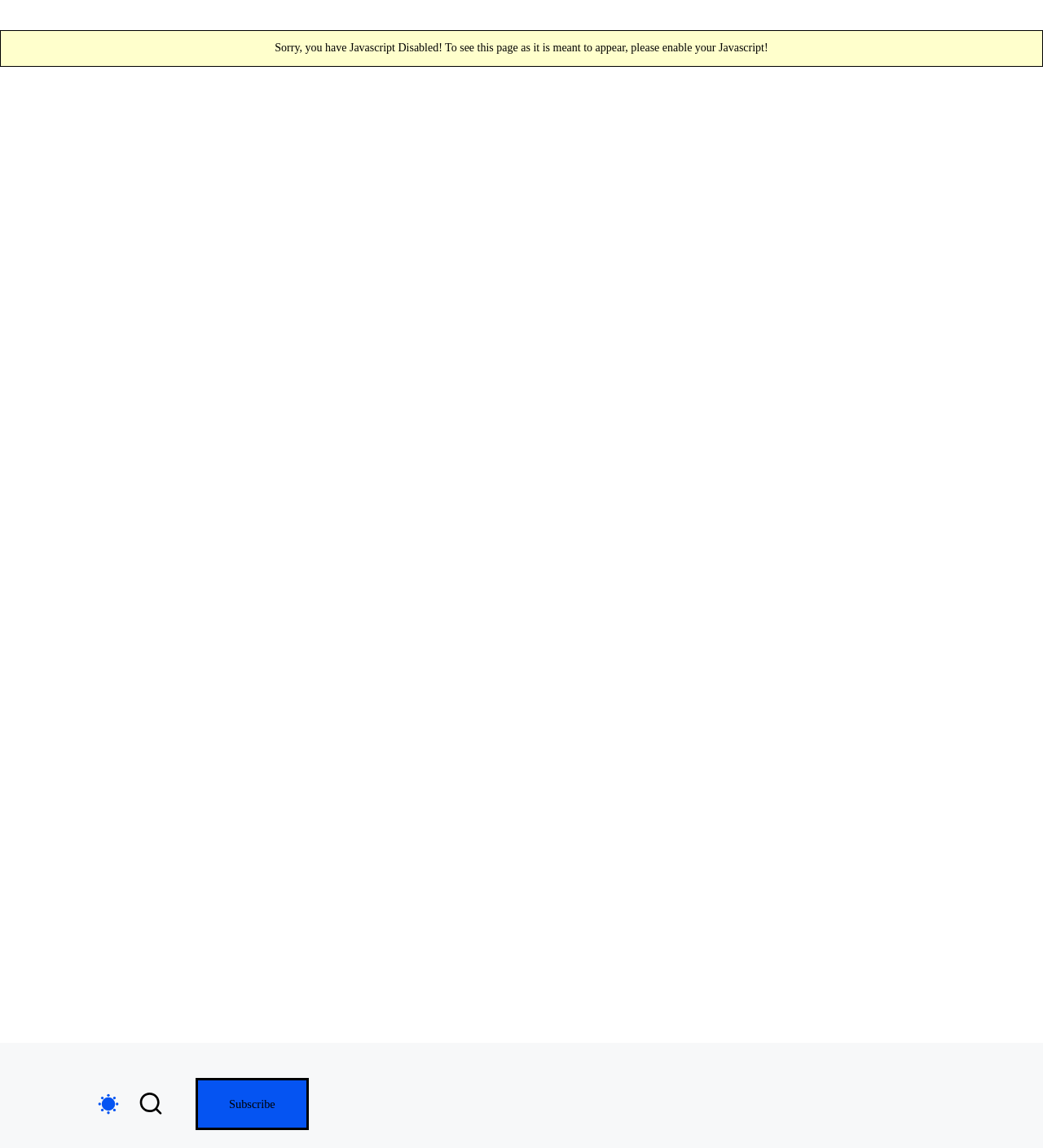Locate the bounding box coordinates of the clickable part needed for the task: "Scroll to the top of the page".

[0.925, 0.869, 0.975, 0.914]